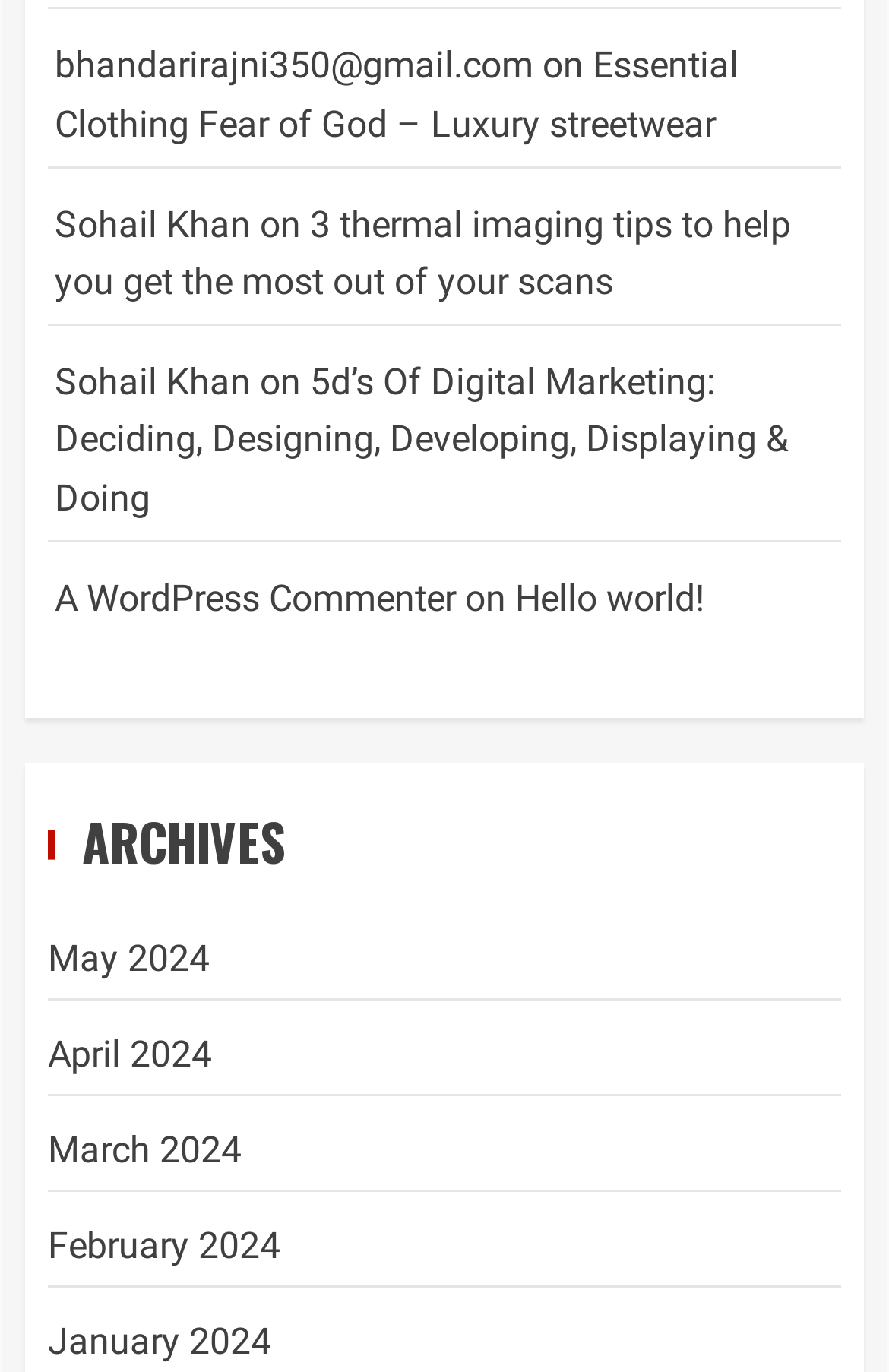How many links are in the footer section?
Use the information from the image to give a detailed answer to the question.

I examined the 'FooterAsNonLandmark' elements and found three 'link' elements in each of them, which are [809], [810], [811] in the first footer, [812], [813], [814] in the second footer, and so on. In total, there are 3 links in each footer section.